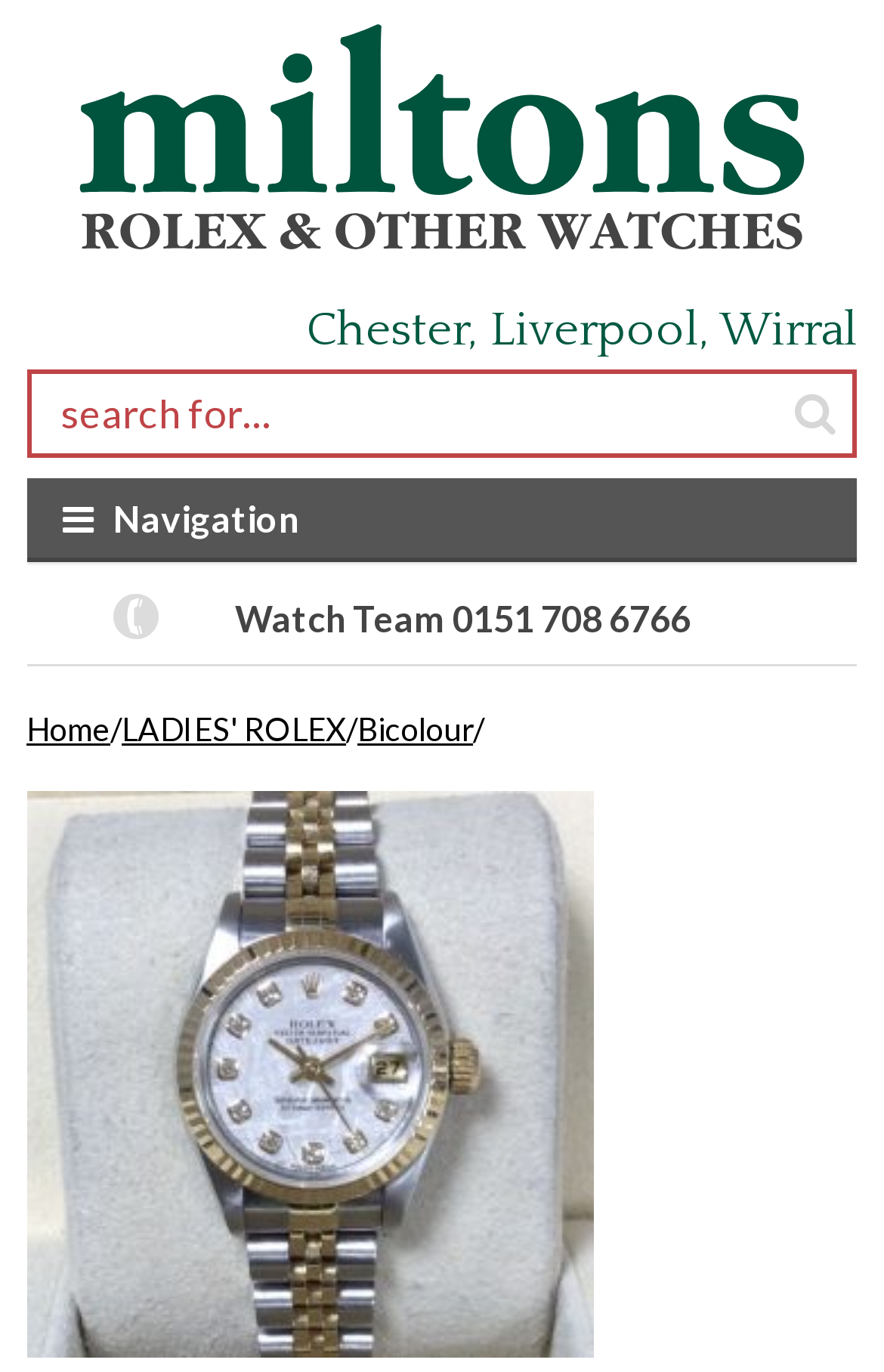Please predict the bounding box coordinates of the element's region where a click is necessary to complete the following instruction: "Click the logo". The coordinates should be represented by four float numbers between 0 and 1, i.e., [left, top, right, bottom].

[0.03, 0.013, 0.97, 0.187]